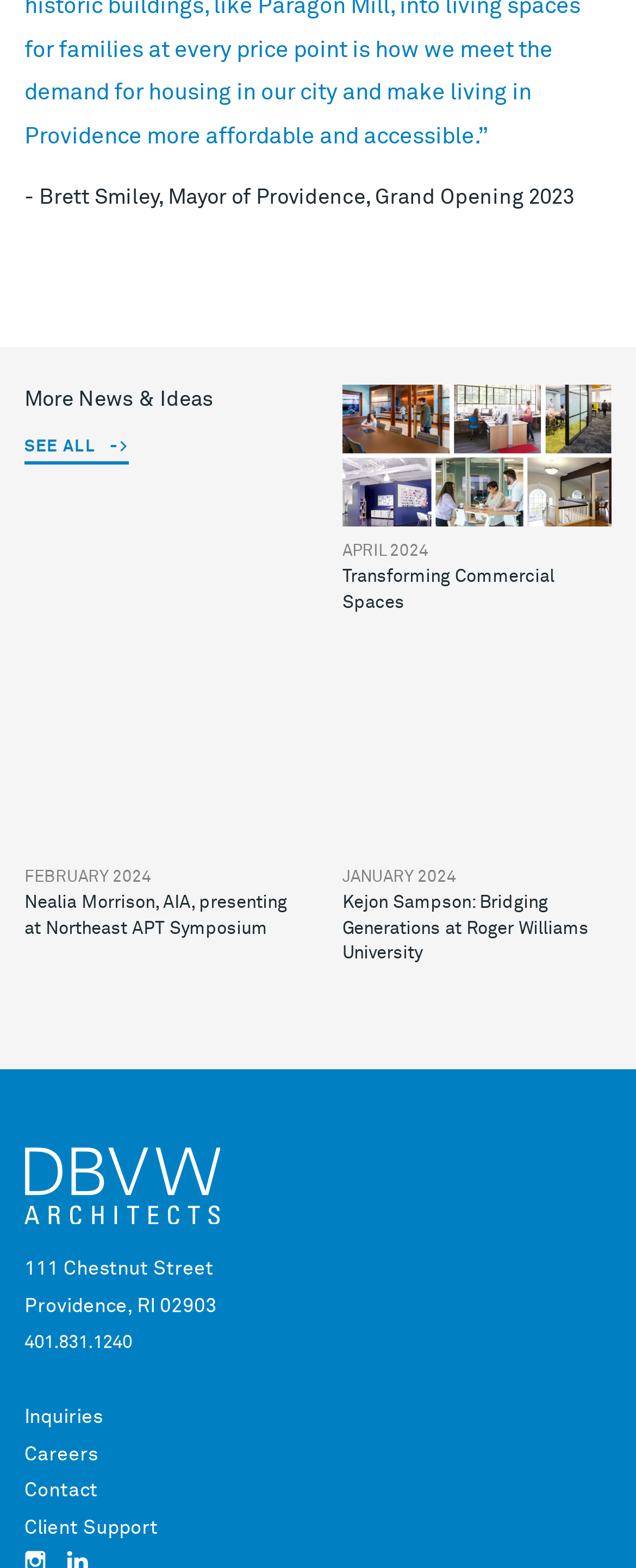Respond to the question with just a single word or phrase: 
What is the phone number of the office?

401.831.1240